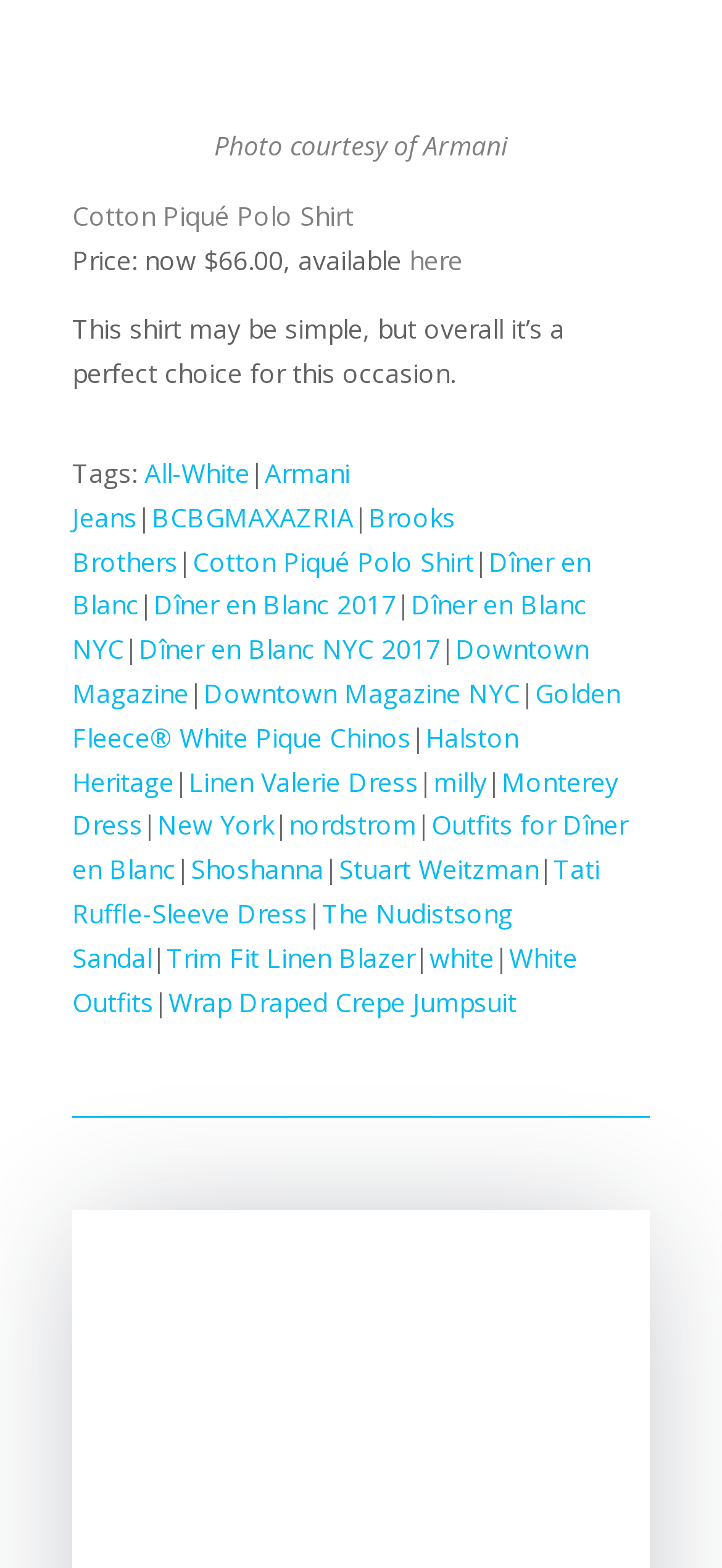Pinpoint the bounding box coordinates of the clickable element to carry out the following instruction: "View the 'Cotton Piqué Polo Shirt' details."

[0.1, 0.126, 0.49, 0.148]